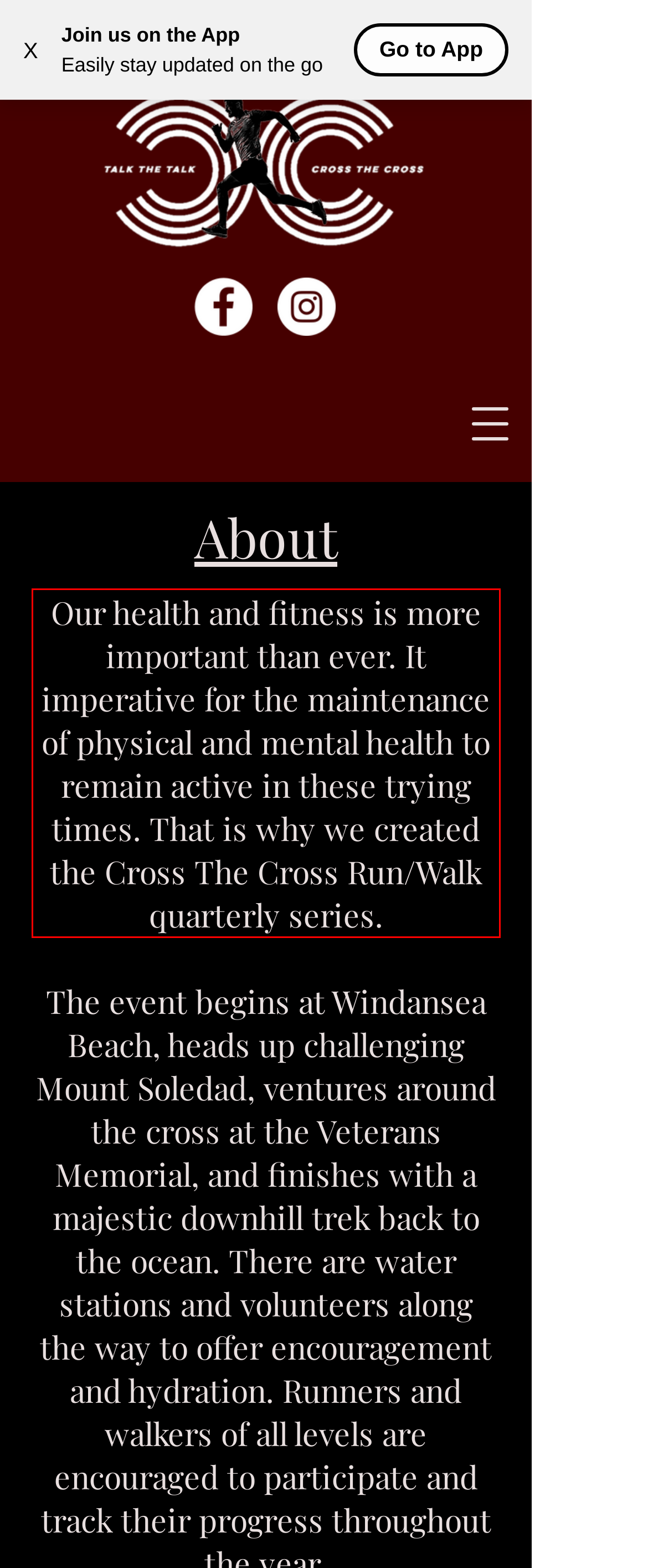Examine the screenshot of the webpage, locate the red bounding box, and generate the text contained within it.

Our health and fitness is more important than ever. It imperative for the maintenance of physical and mental health to remain active in these trying times. That is why we created the Cross The Cross Run/Walk quarterly series.